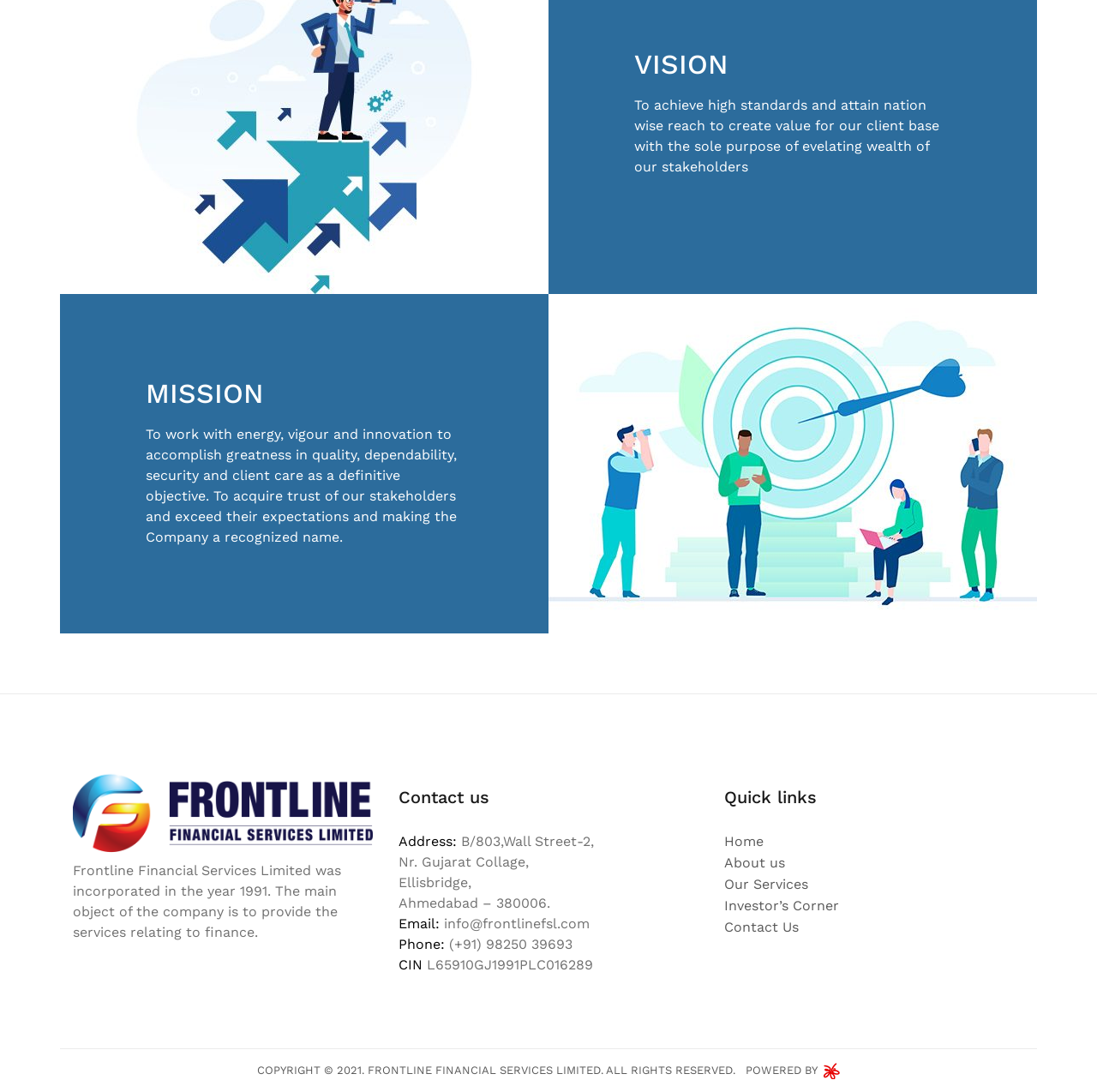Provide the bounding box coordinates for the specified HTML element described in this description: "Home". The coordinates should be four float numbers ranging from 0 to 1, in the format [left, top, right, bottom].

[0.66, 0.763, 0.696, 0.778]